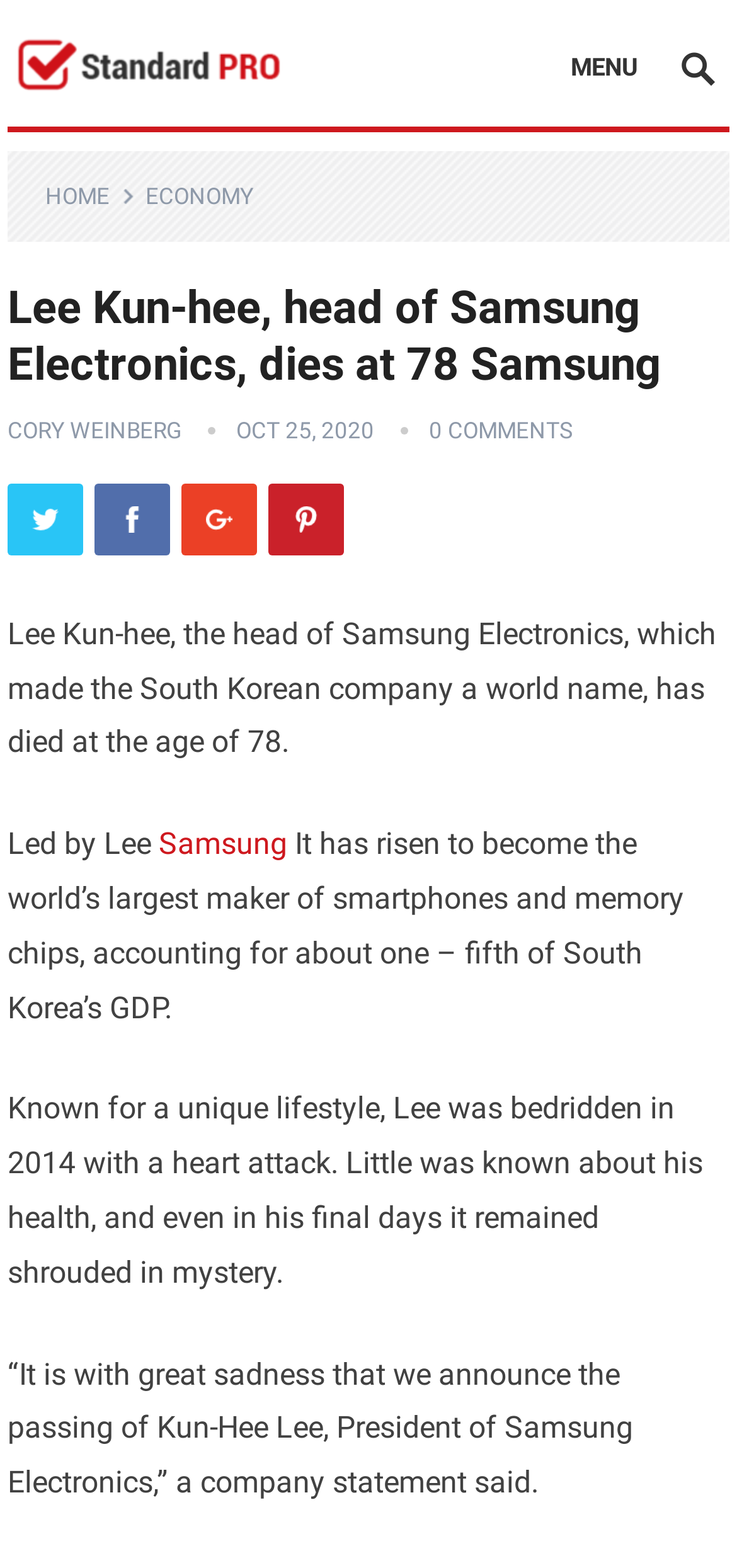Find the bounding box coordinates for the element described here: "Google+".

[0.246, 0.309, 0.348, 0.354]